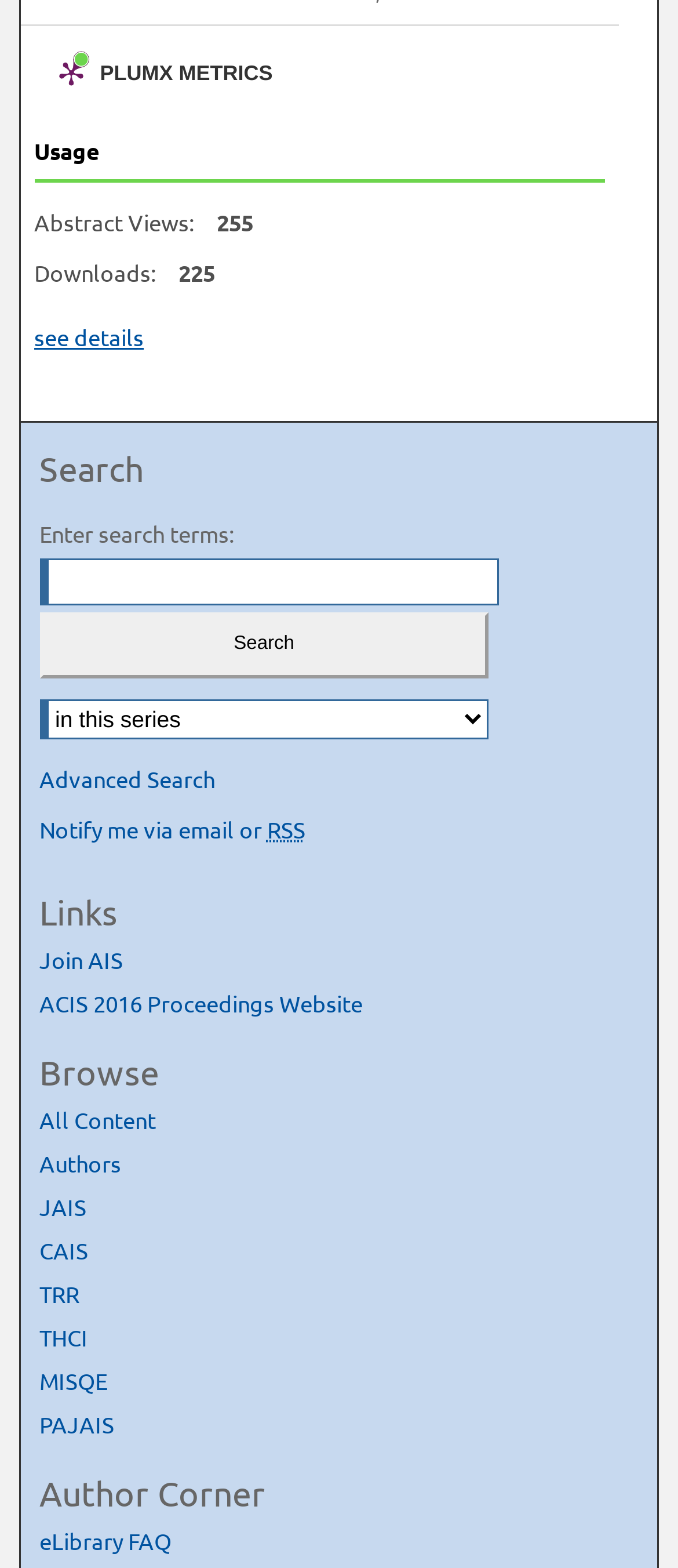What is the last link on the webpage?
Look at the screenshot and respond with a single word or phrase.

eLibrary FAQ